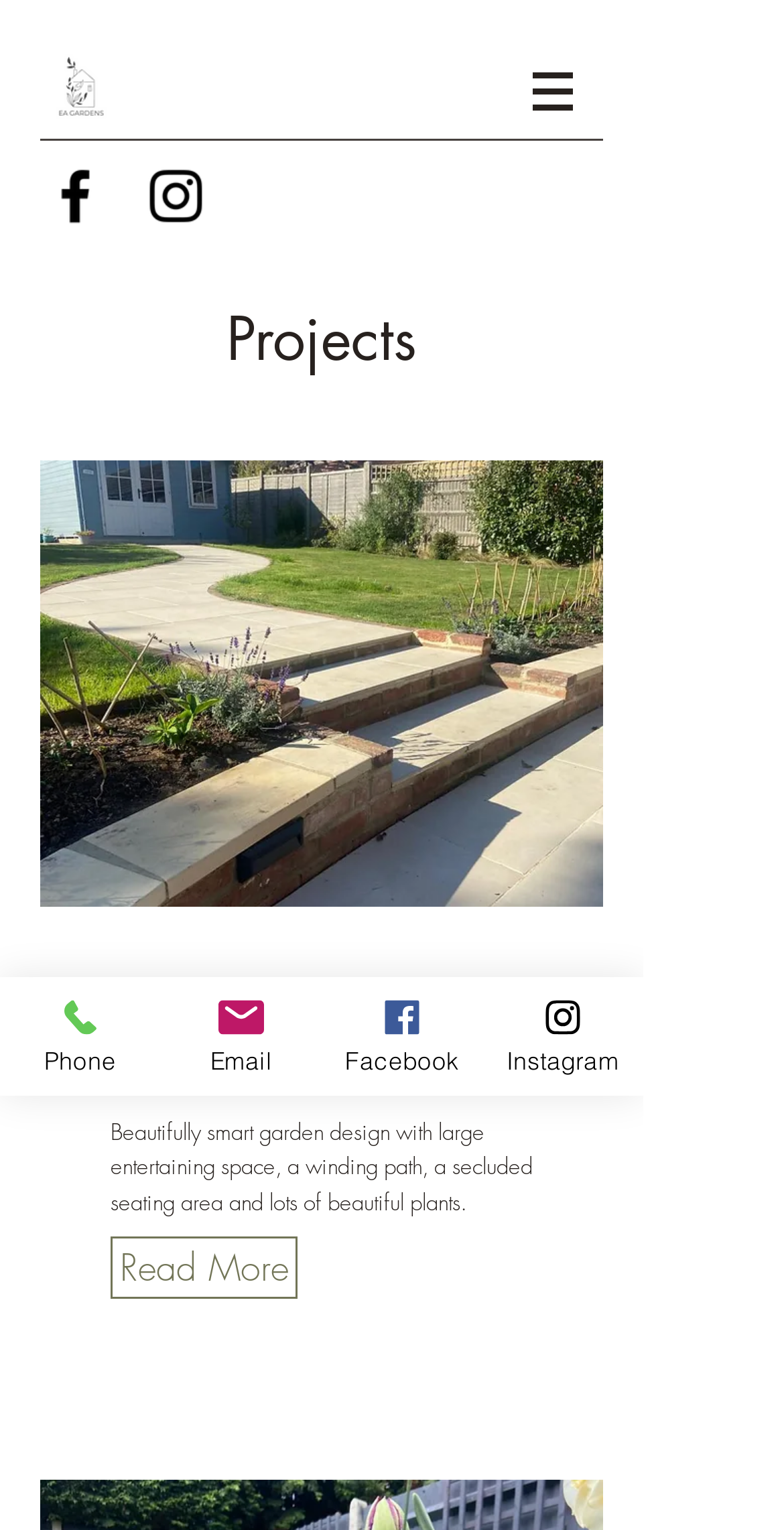How many social media platforms are linked?
Based on the visual details in the image, please answer the question thoroughly.

There are three social media links at the top right corner of the webpage, which are Facebook, Instagram, and WhatsApp, indicating that the website is connected to three social media platforms.